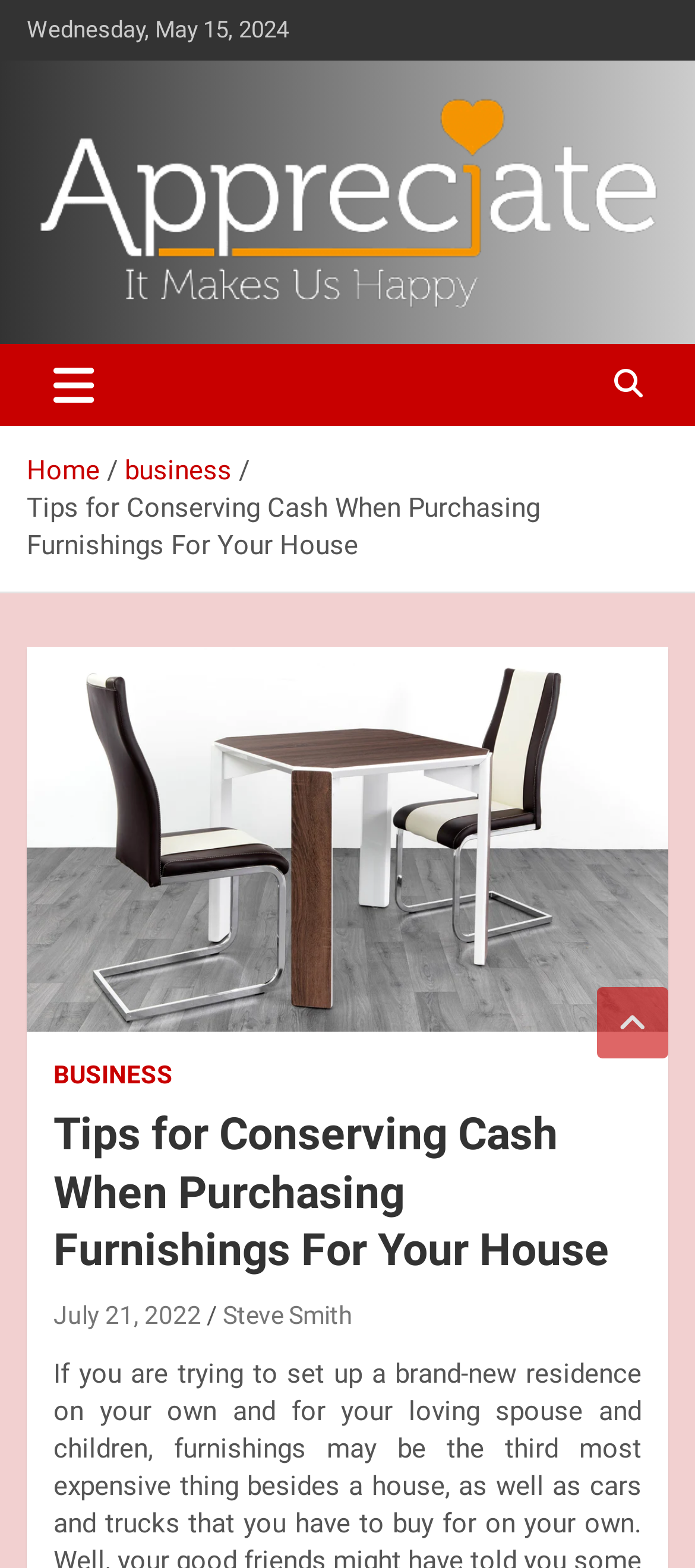What is the date of the latest article?
Answer briefly with a single word or phrase based on the image.

July 21, 2022